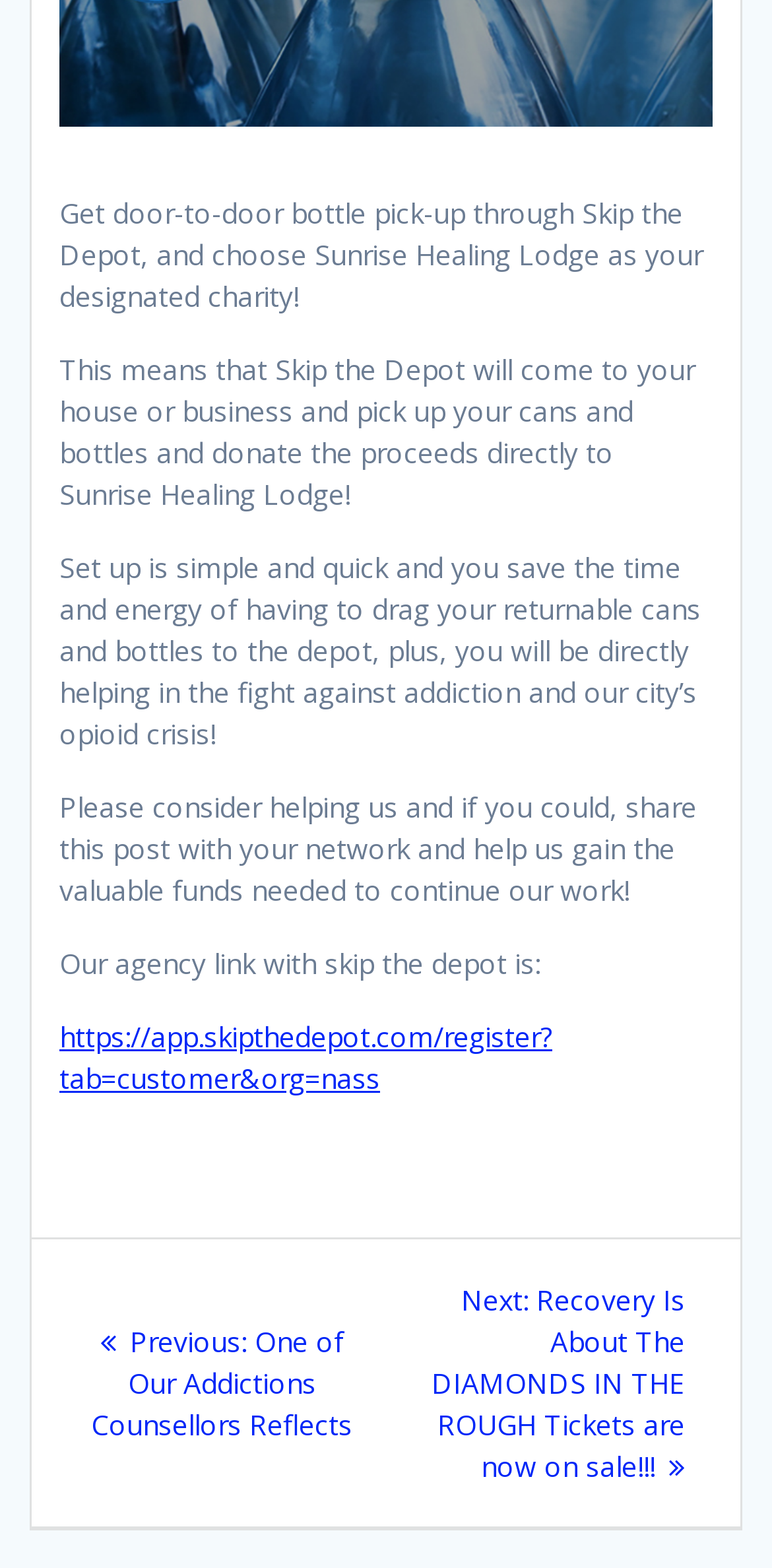What is the purpose of Skip the Depot?
Please provide a single word or phrase as your answer based on the screenshot.

Door-to-door bottle pick-up